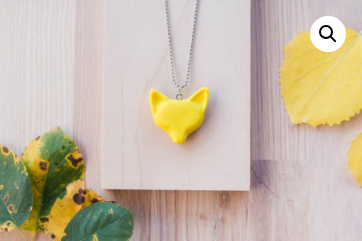Respond to the question below with a single word or phrase:
What is the material of the surface on which the necklace is presented?

Wood